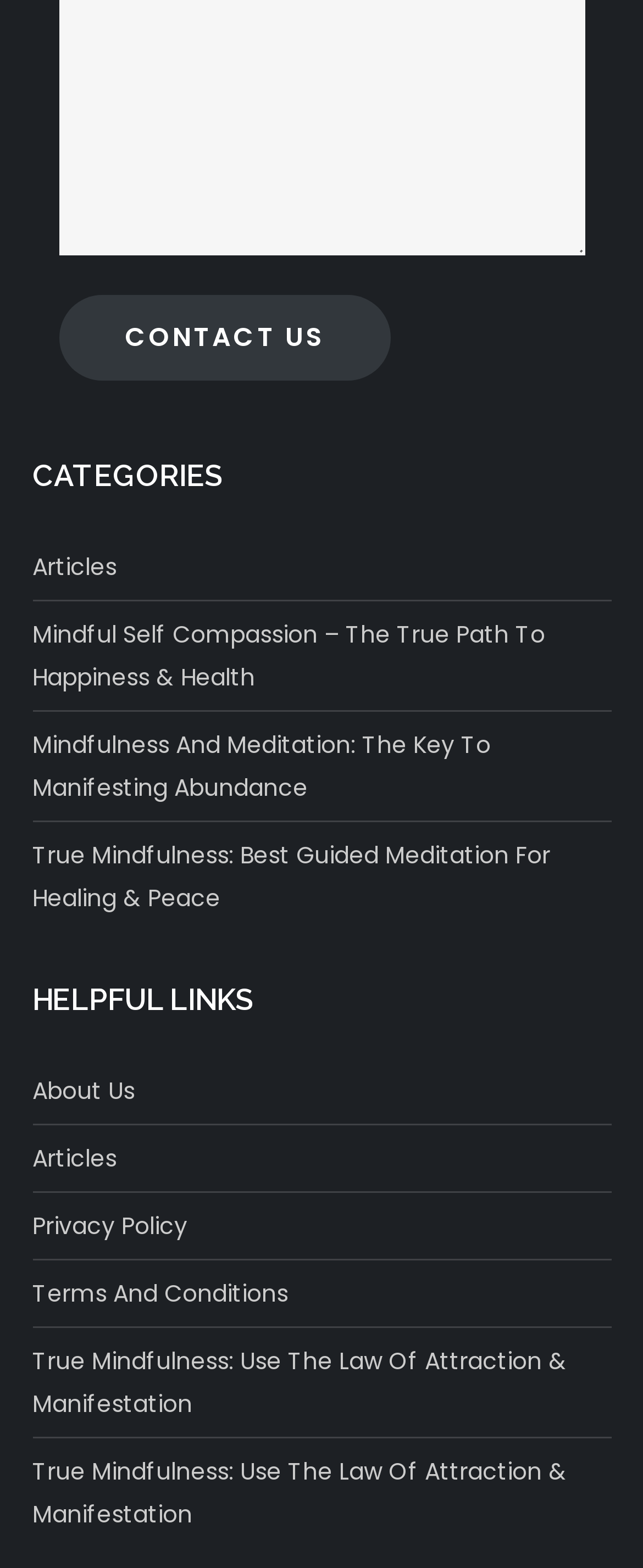Identify the bounding box coordinates for the UI element described as: "Terms and Conditions". The coordinates should be provided as four floats between 0 and 1: [left, top, right, bottom].

[0.05, 0.811, 0.447, 0.839]